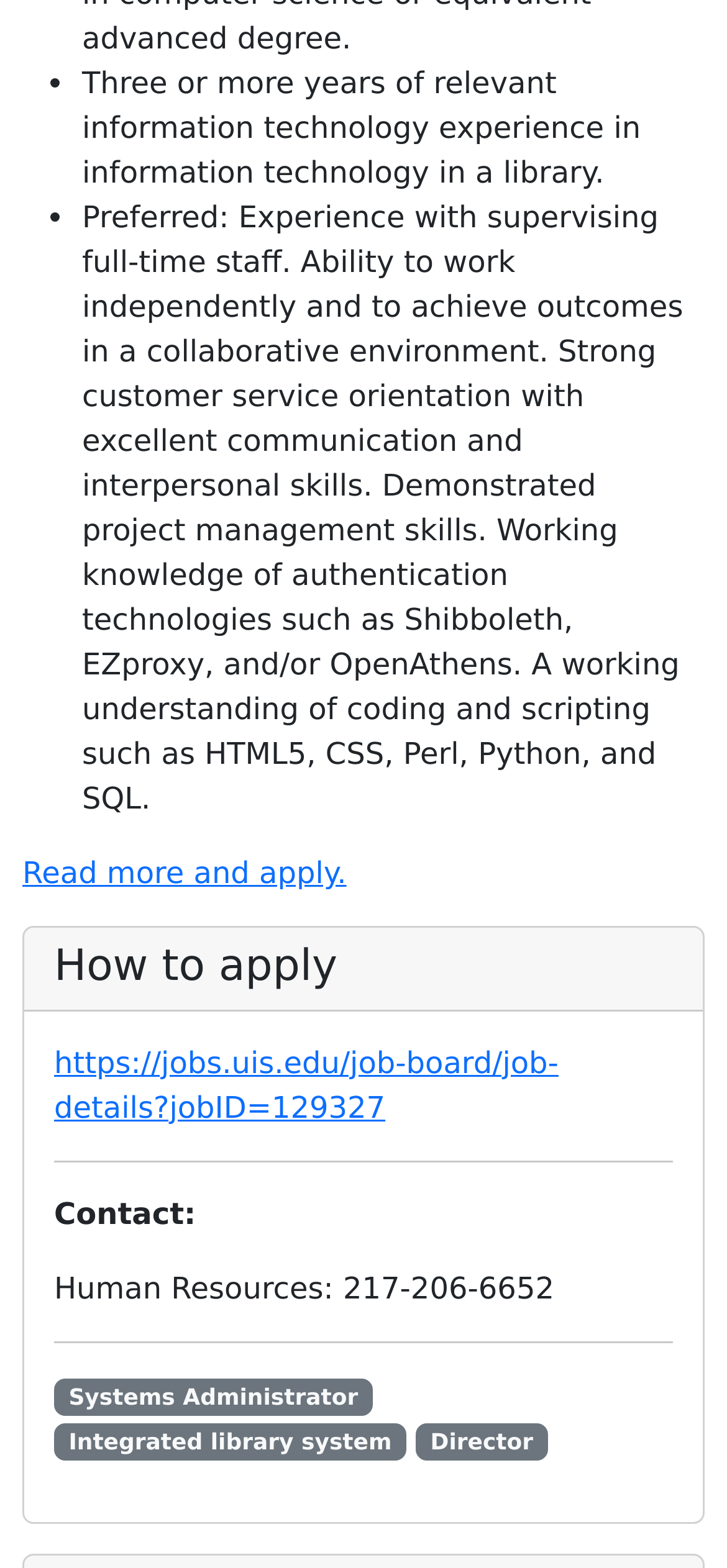Answer the question with a brief word or phrase:
What is the contact number for Human Resources?

217-206-6652